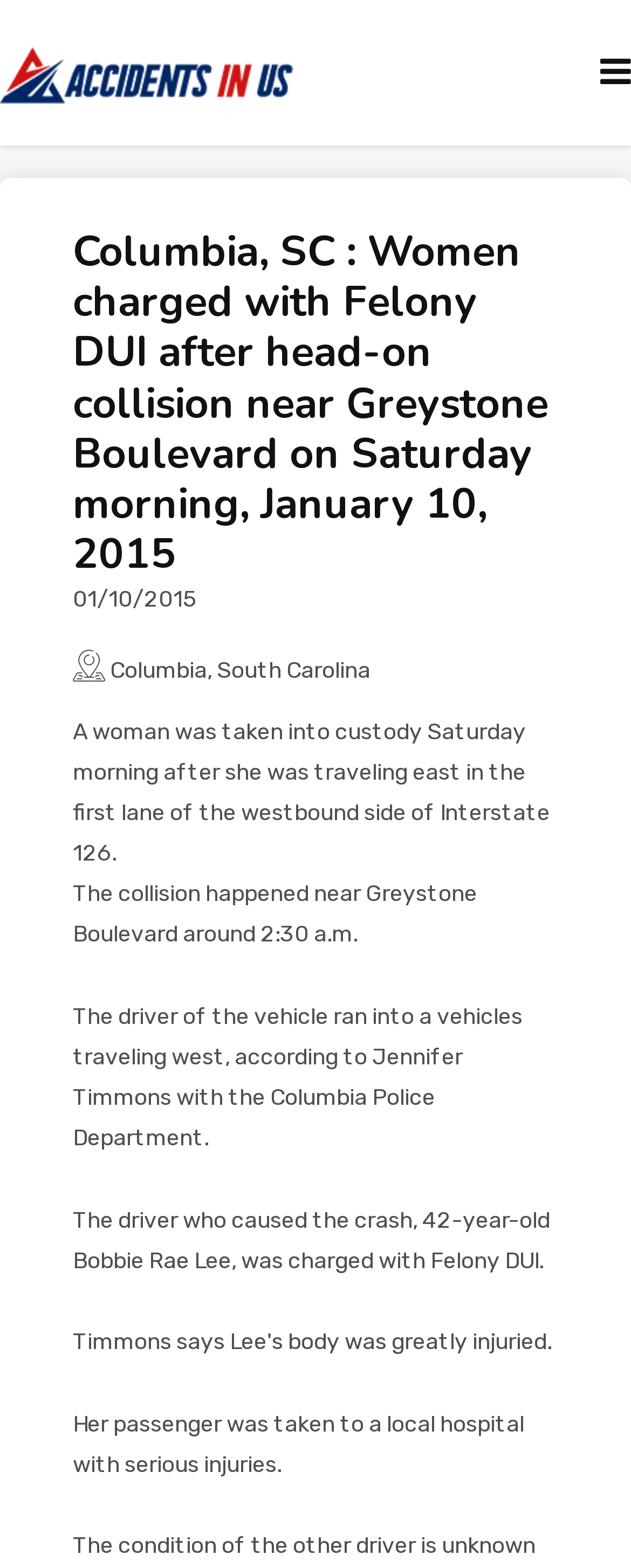Determine the bounding box coordinates of the section to be clicked to follow the instruction: "Click HOME". The coordinates should be given as four float numbers between 0 and 1, formatted as [left, top, right, bottom].

[0.0, 0.093, 1.0, 0.165]